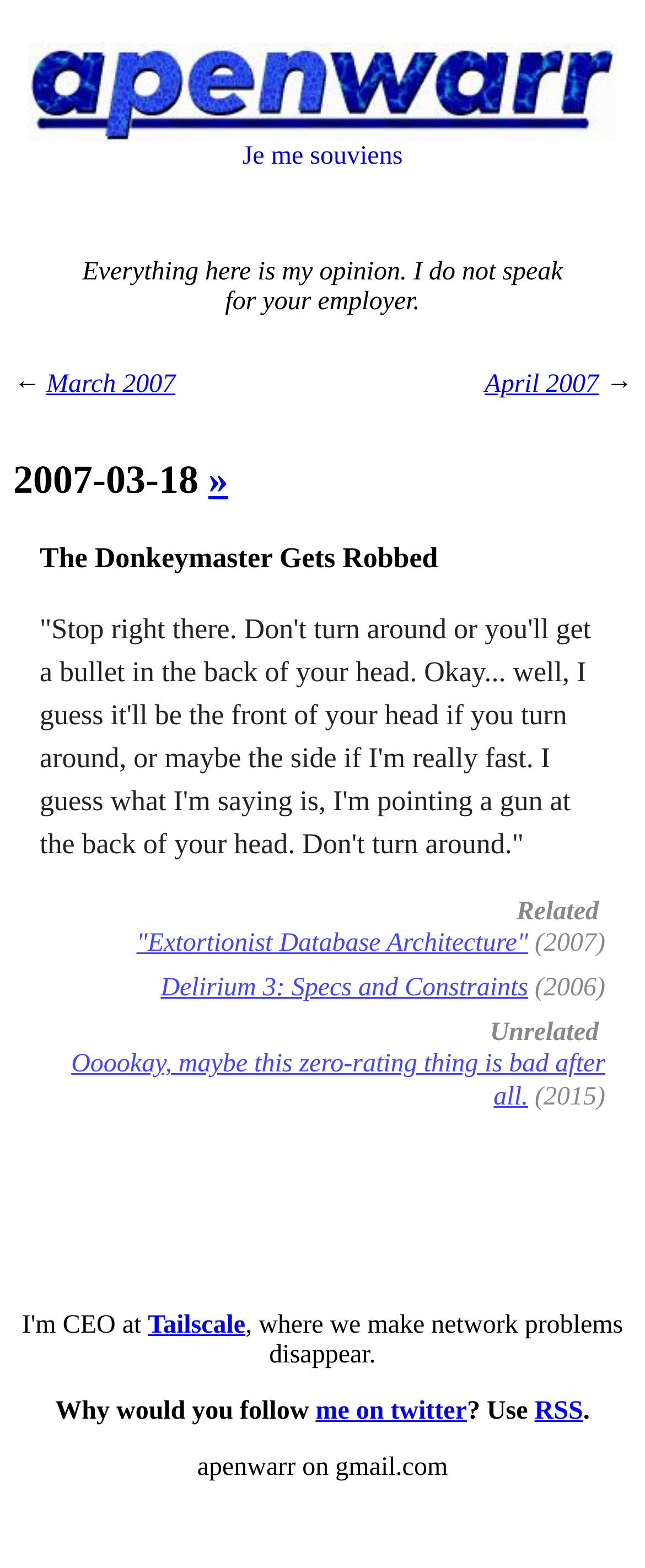Please identify the bounding box coordinates of the area I need to click to accomplish the following instruction: "Download 7ID on the AppStore".

None